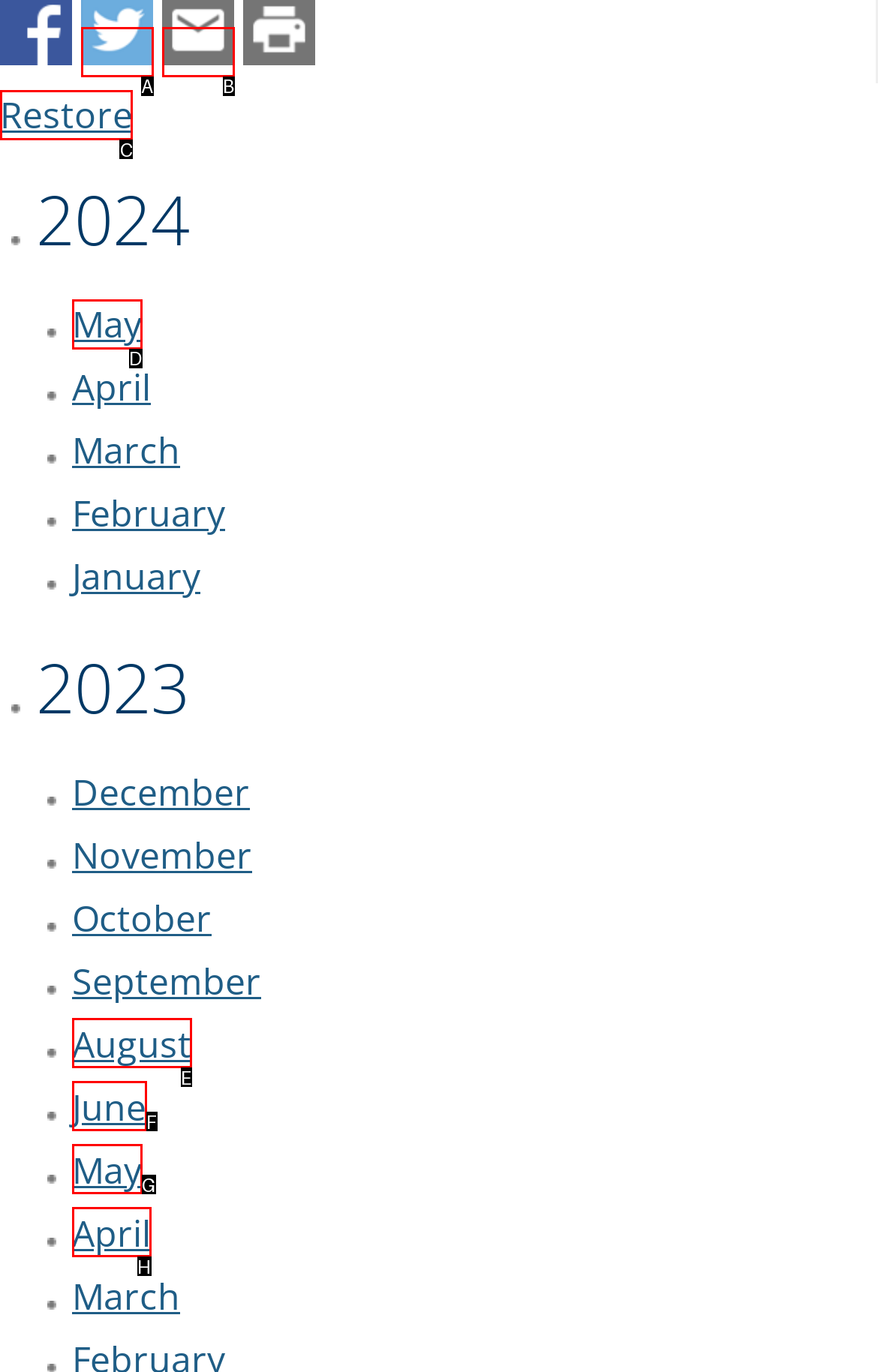Select the appropriate HTML element that needs to be clicked to execute the following task: Restore. Respond with the letter of the option.

C